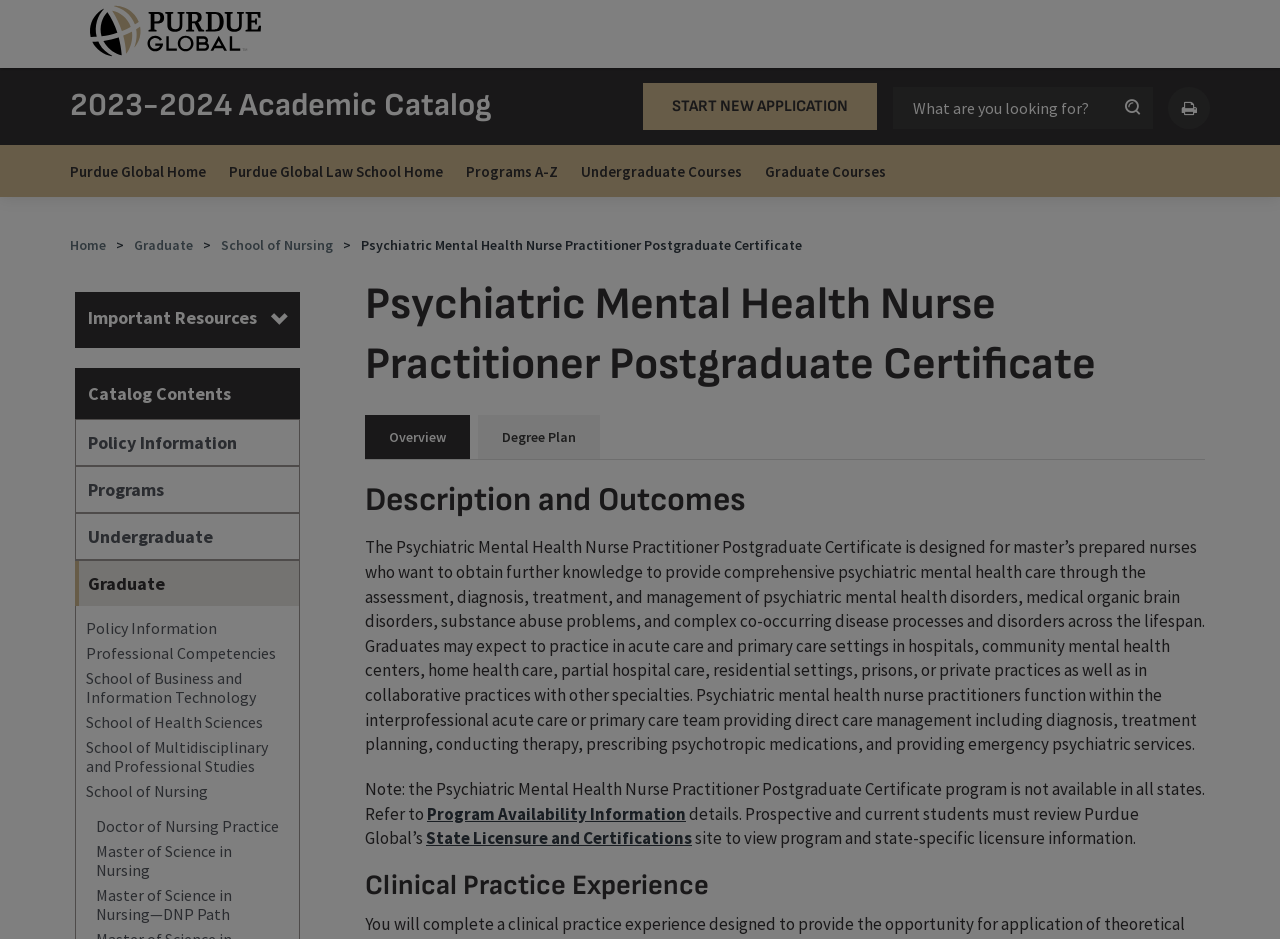Pinpoint the bounding box coordinates of the element you need to click to execute the following instruction: "Go to Purdue Global Home". The bounding box should be represented by four float numbers between 0 and 1, in the format [left, top, right, bottom].

[0.047, 0.155, 0.169, 0.21]